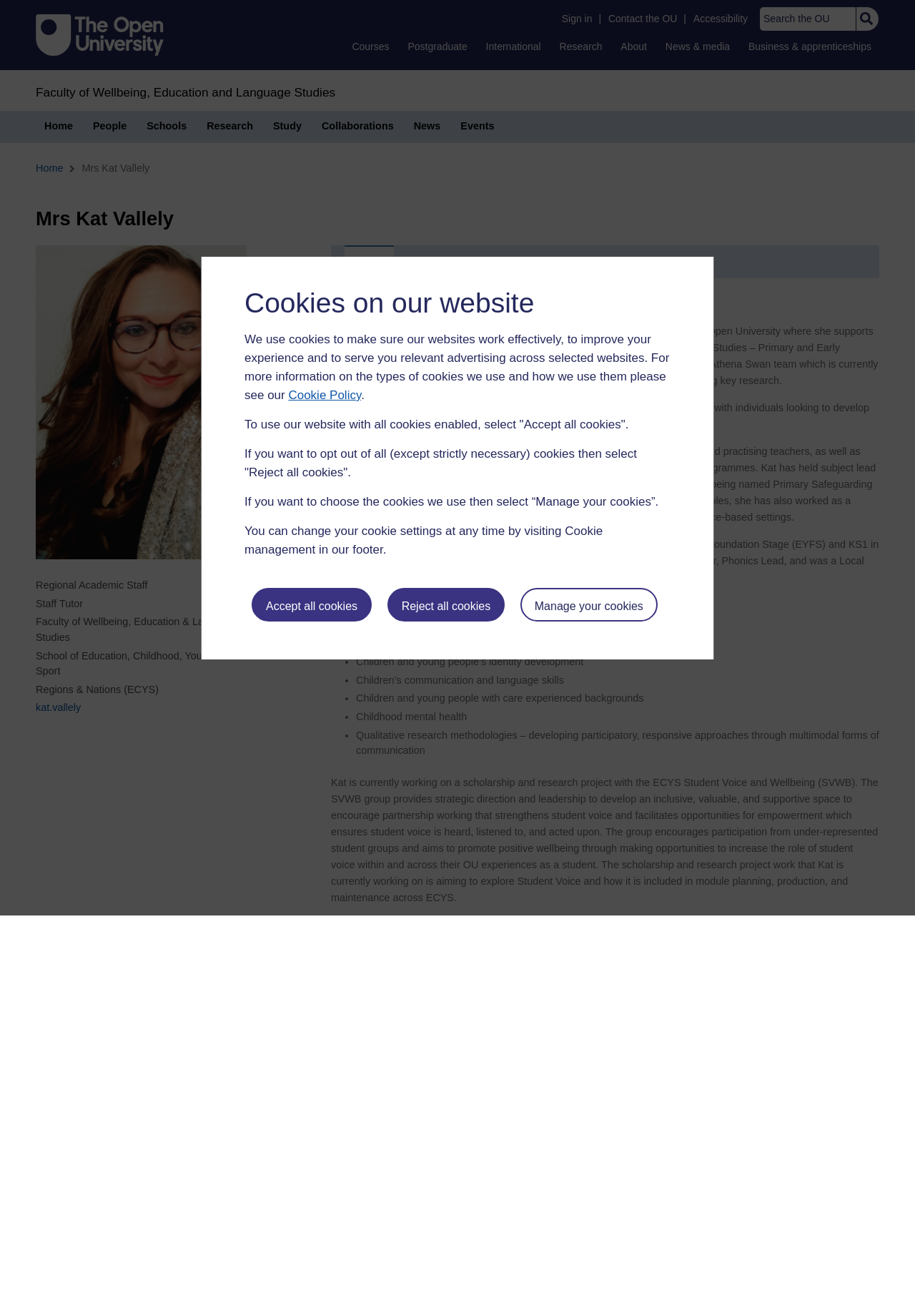Kindly determine the bounding box coordinates of the area that needs to be clicked to fulfill this instruction: "Go to the JOURNALISTS page".

None